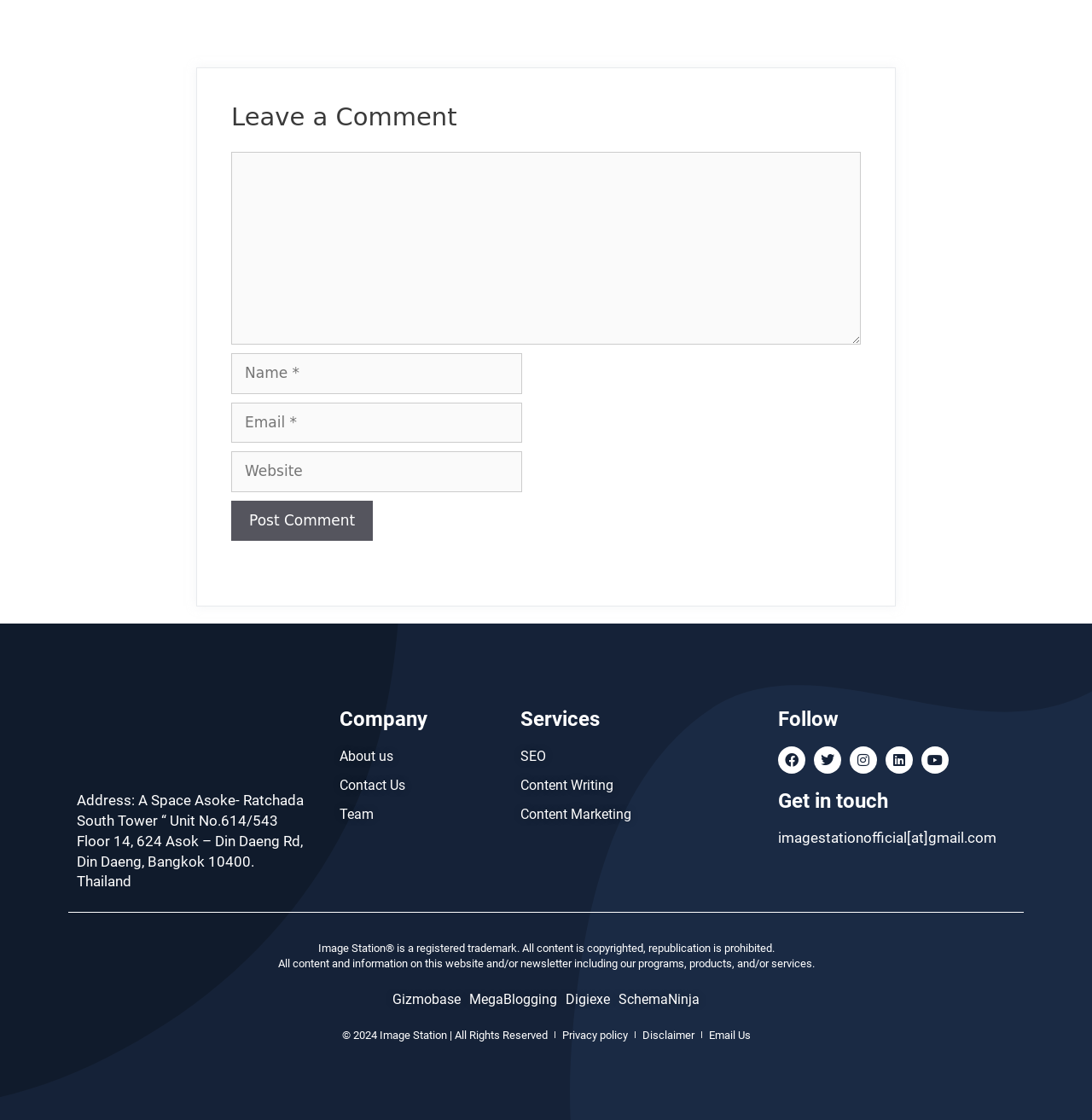What is the company's trademark?
Using the image as a reference, deliver a detailed and thorough answer to the question.

I found a static text element that says 'Image Station® is a registered trademark.', which indicates that 'Image Station' is the company's trademark.